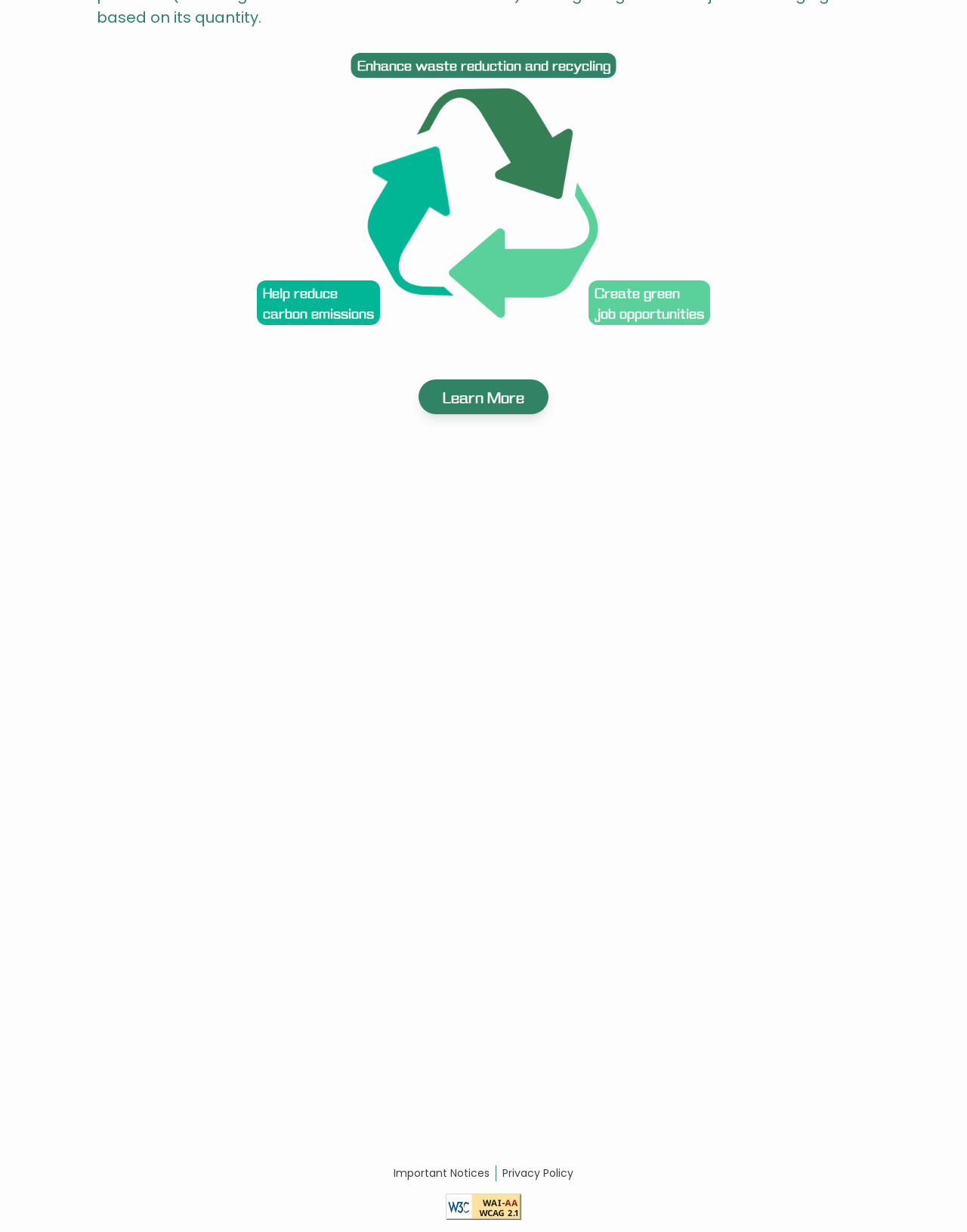How can users contact the MSW charging team?
Based on the image, give a one-word or short phrase answer.

by telephone or email